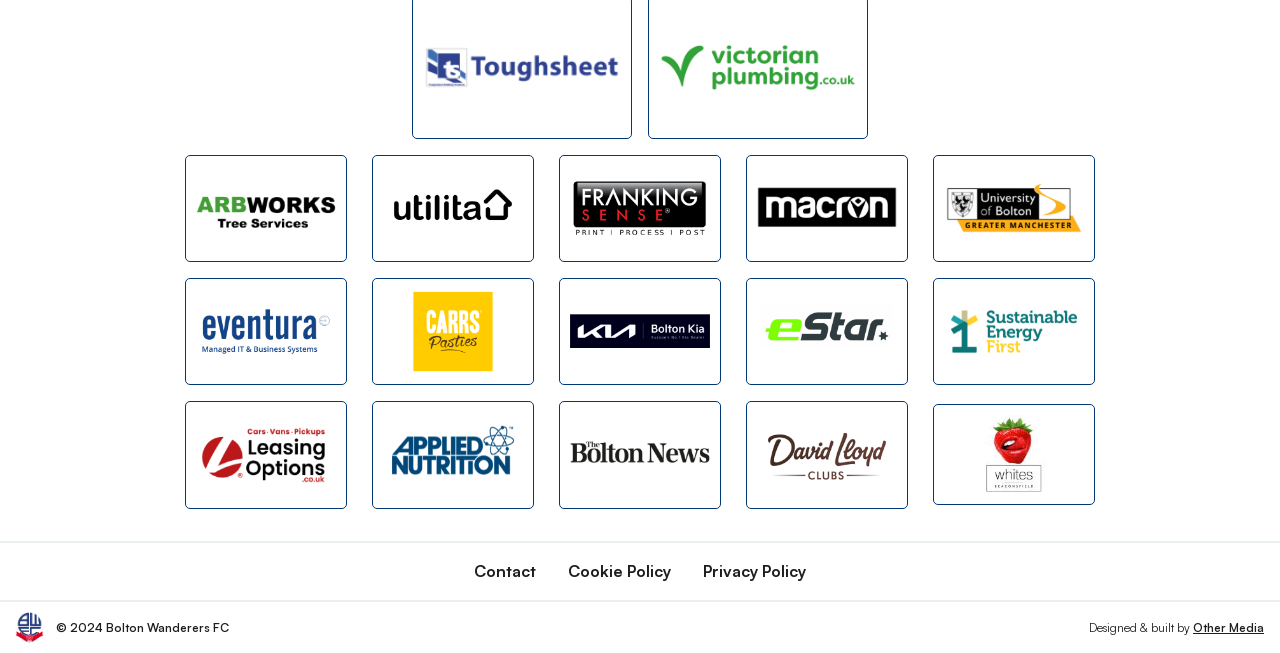Please identify the coordinates of the bounding box for the clickable region that will accomplish this instruction: "Contact us".

[0.37, 0.858, 0.419, 0.889]